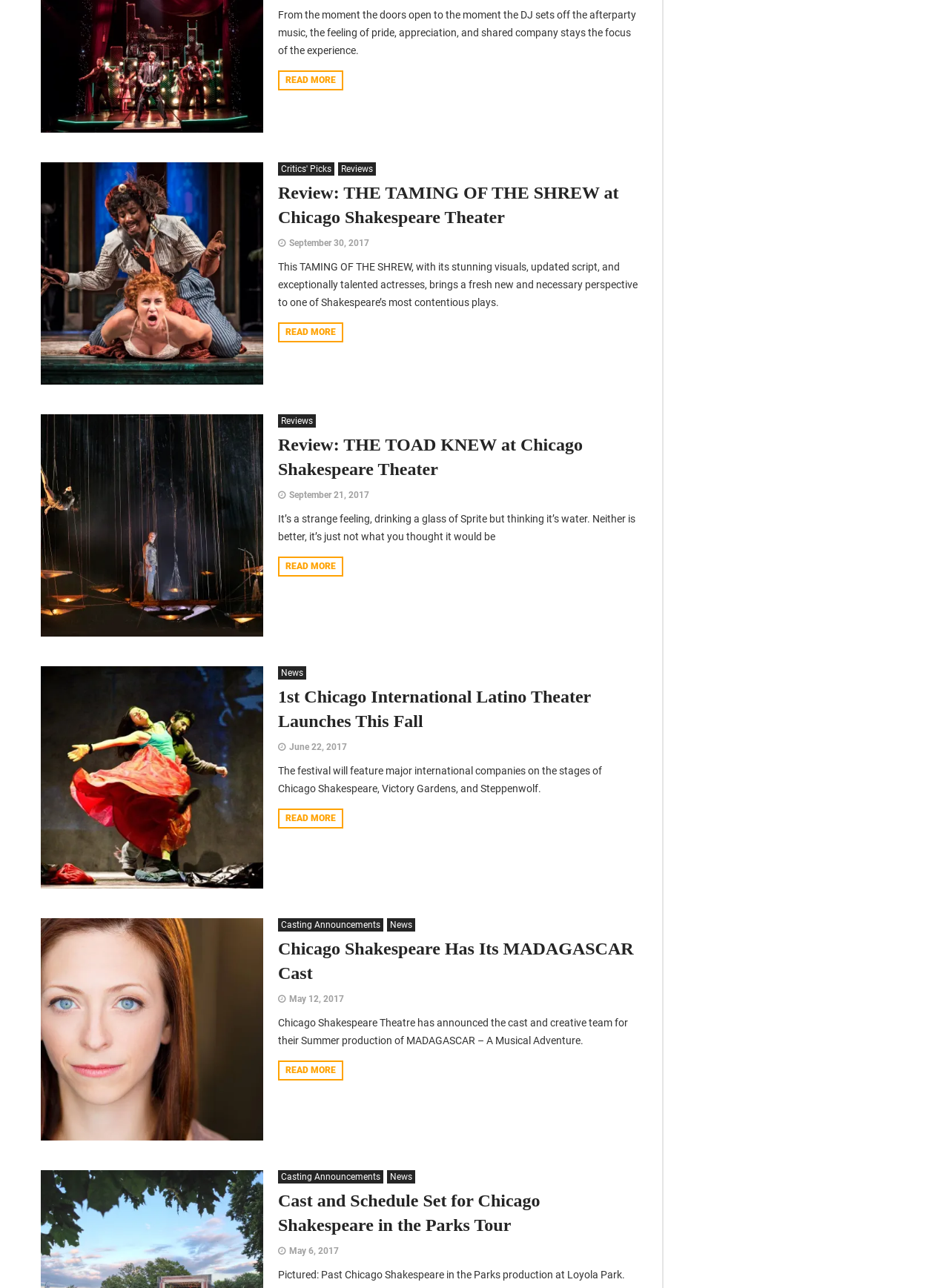Locate the UI element described by May 6, 2017 and provide its bounding box coordinates. Use the format (top-left x, top-left y, bottom-right x, bottom-right y) with all values as floating point numbers between 0 and 1.

[0.293, 0.967, 0.357, 0.975]